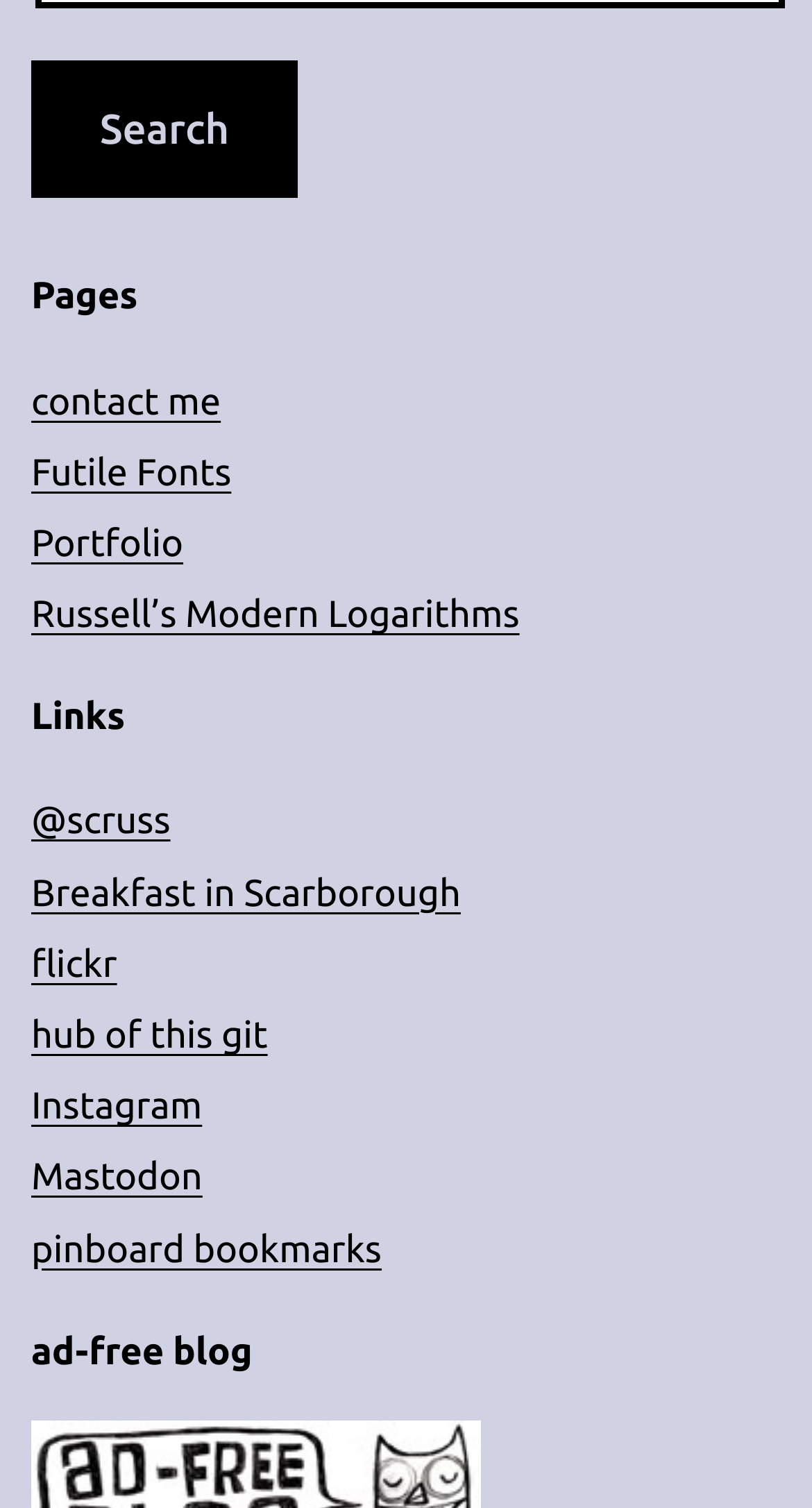Determine the bounding box coordinates of the clickable element to achieve the following action: 'View Portfolio'. Provide the coordinates as four float values between 0 and 1, formatted as [left, top, right, bottom].

[0.038, 0.347, 0.226, 0.374]